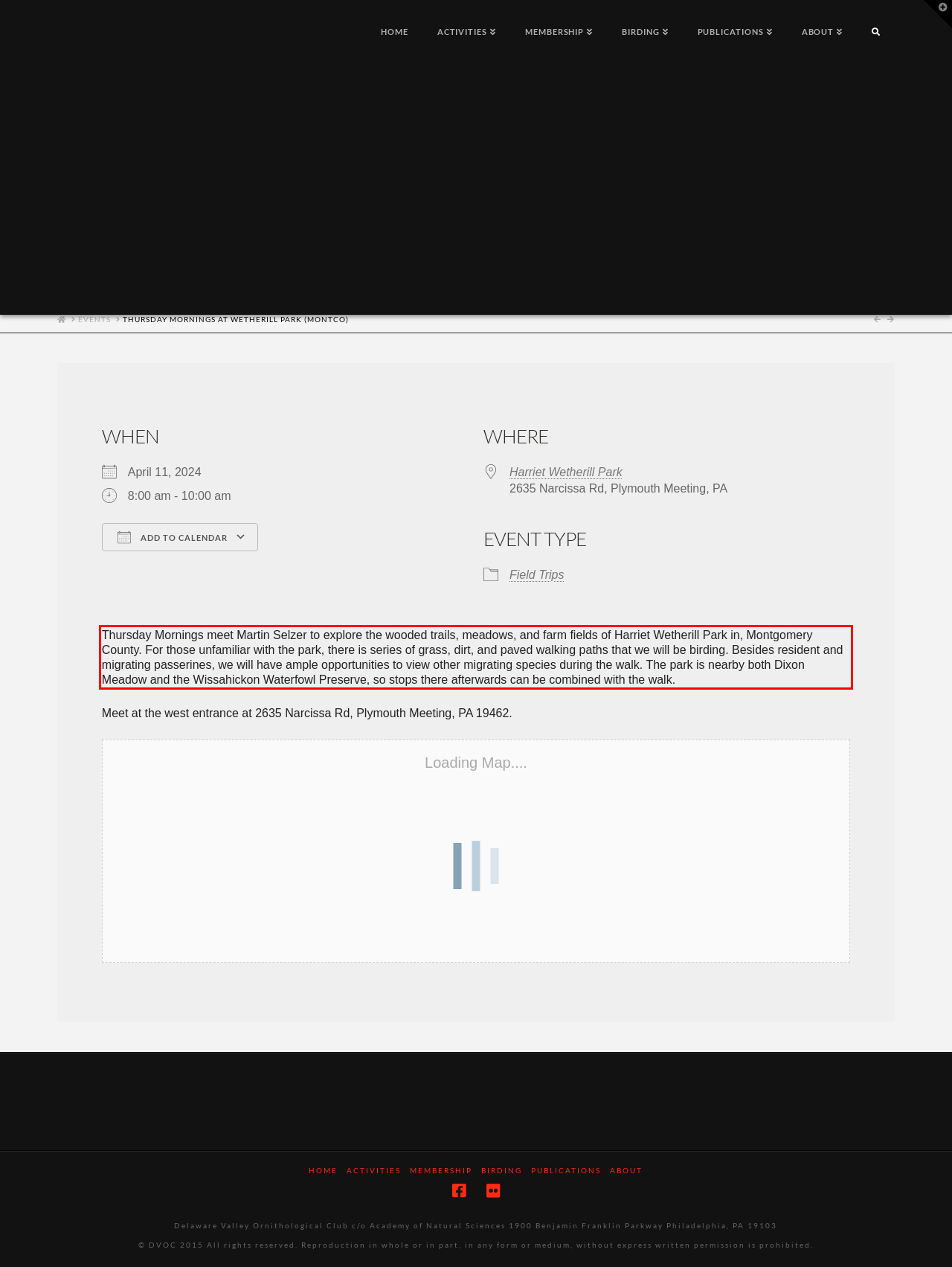Analyze the screenshot of a webpage where a red rectangle is bounding a UI element. Extract and generate the text content within this red bounding box.

Thursday Mornings meet Martin Selzer to explore the wooded trails, meadows, and farm fields of Harriet Wetherill Park in, Montgomery County. For those unfamiliar with the park, there is series of grass, dirt, and paved walking paths that we will be birding. Besides resident and migrating passerines, we will have ample opportunities to view other migrating species during the walk. The park is nearby both Dixon Meadow and the Wissahickon Waterfowl Preserve, so stops there afterwards can be combined with the walk.